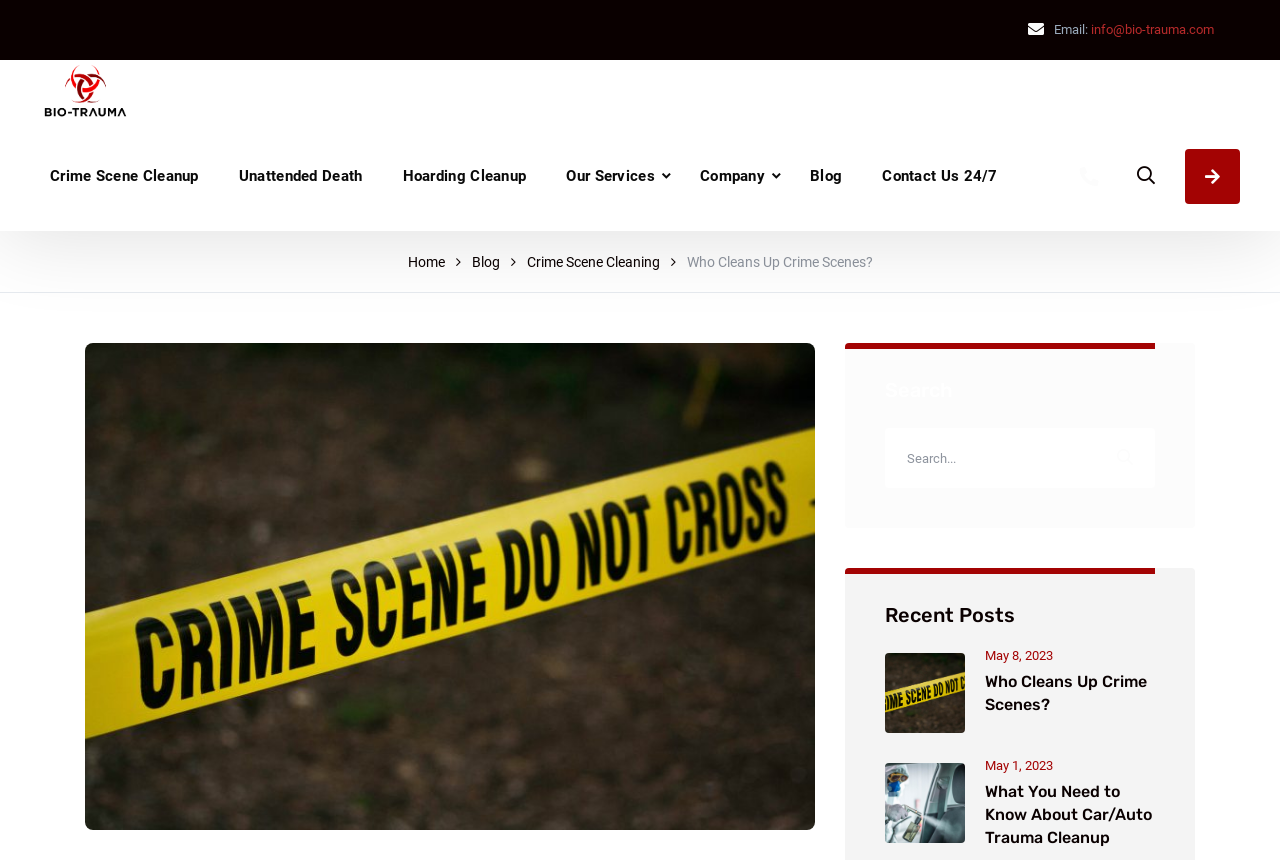Please locate the bounding box coordinates of the element that should be clicked to complete the given instruction: "Learn about crime scene cleanup".

[0.02, 0.141, 0.171, 0.269]